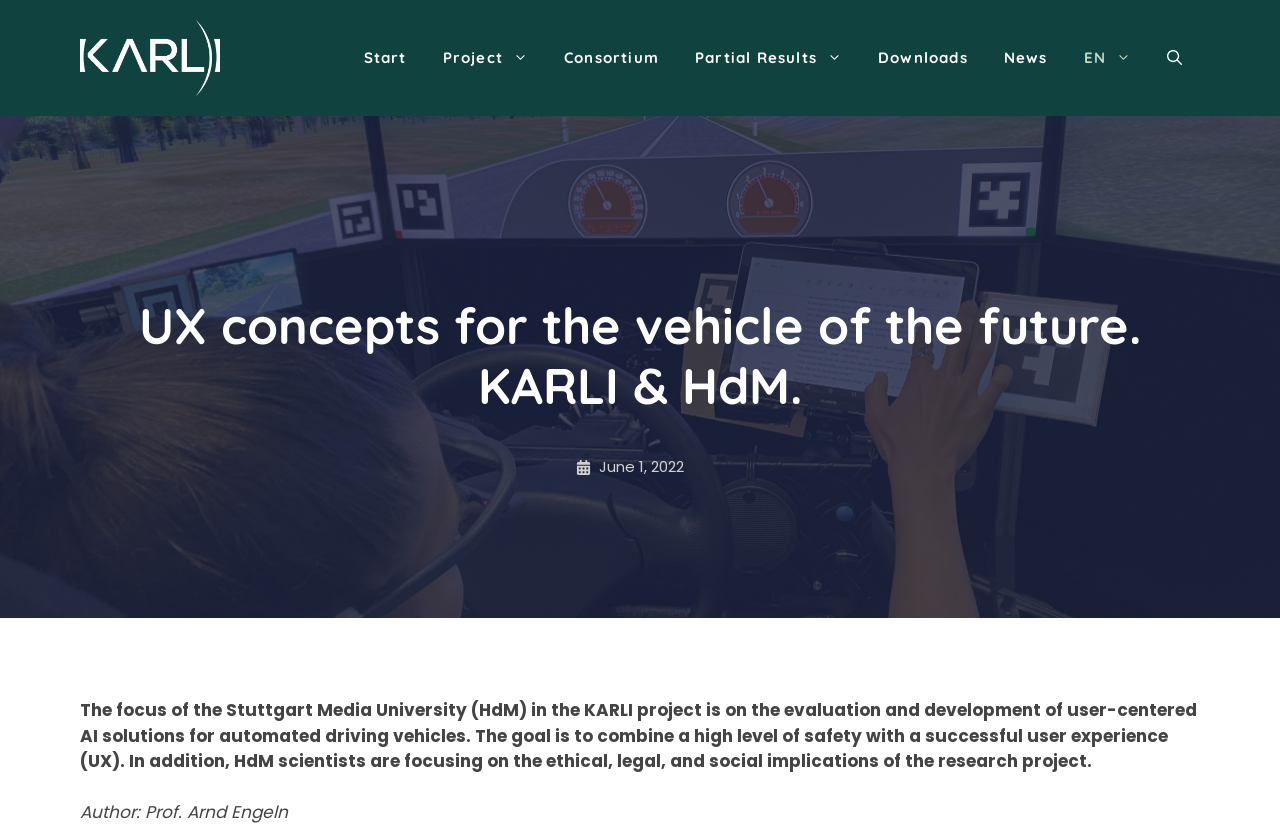Please identify the bounding box coordinates of the element's region that should be clicked to execute the following instruction: "search something". The bounding box coordinates must be four float numbers between 0 and 1, i.e., [left, top, right, bottom].

[0.898, 0.04, 0.938, 0.101]